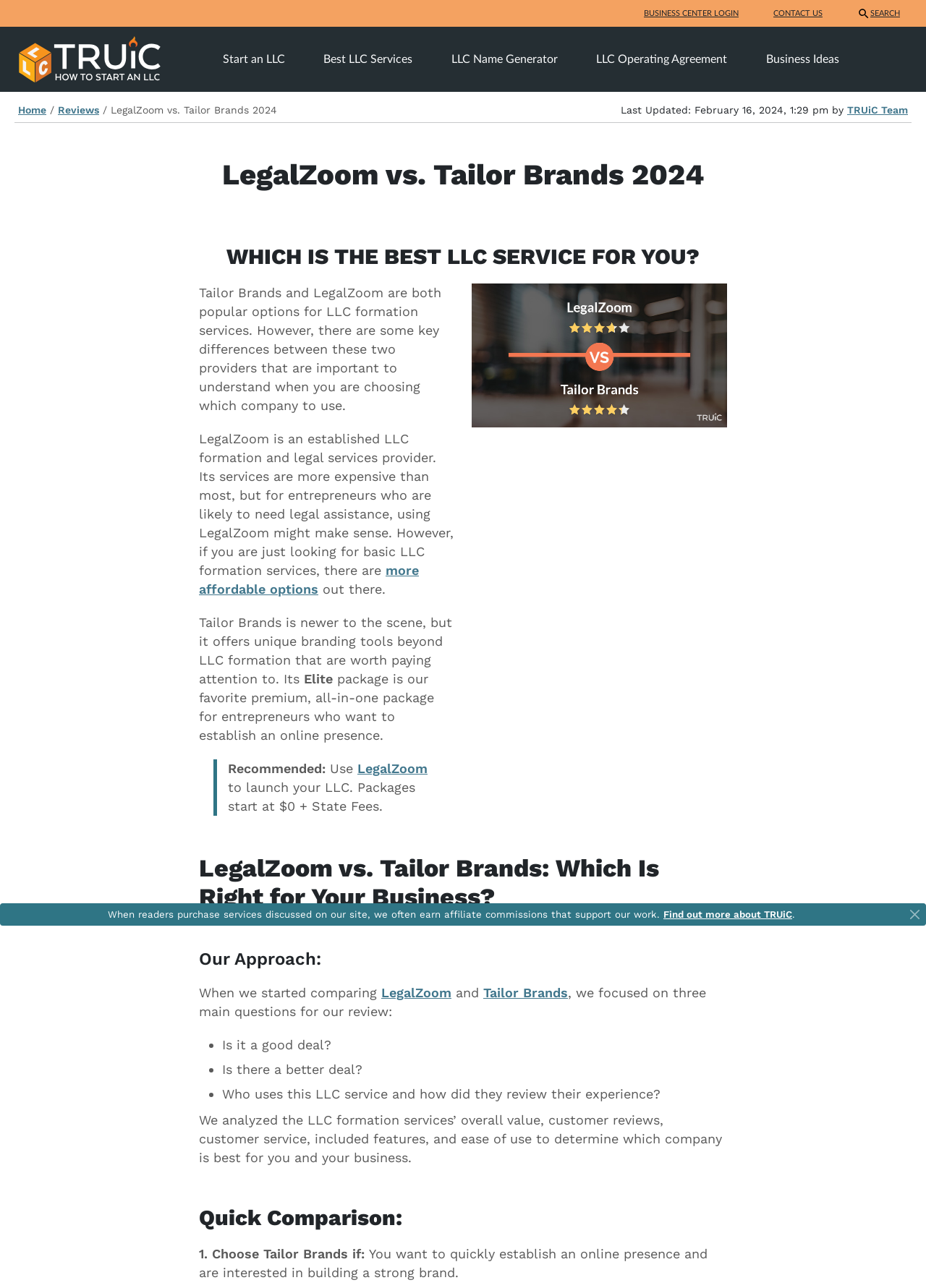Could you specify the bounding box coordinates for the clickable section to complete the following instruction: "Compare LegalZoom and Tailor Brands"?

[0.215, 0.645, 0.785, 0.707]